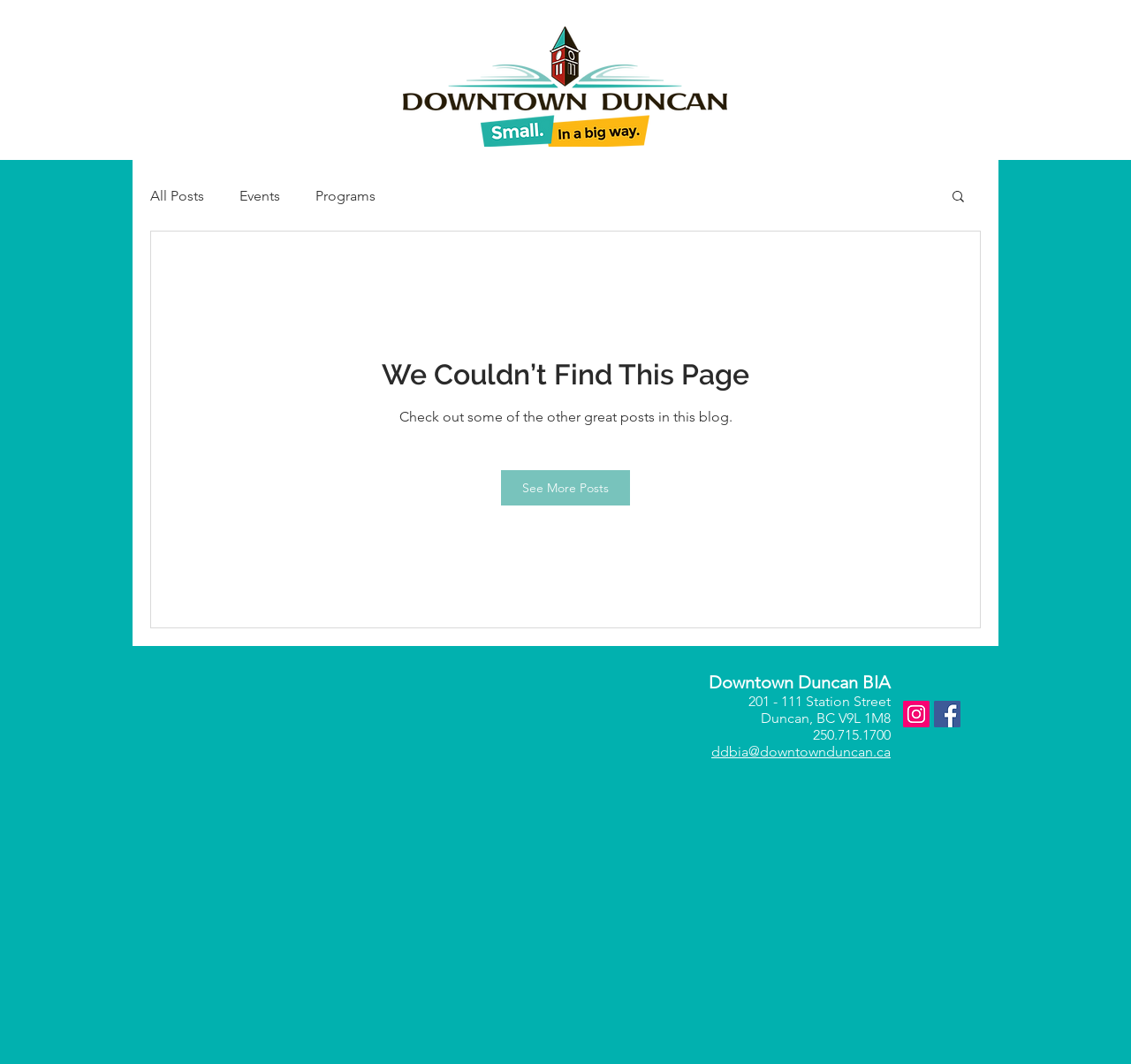What is the tagline of the website?
From the image, provide a succinct answer in one word or a short phrase.

COMING SOON